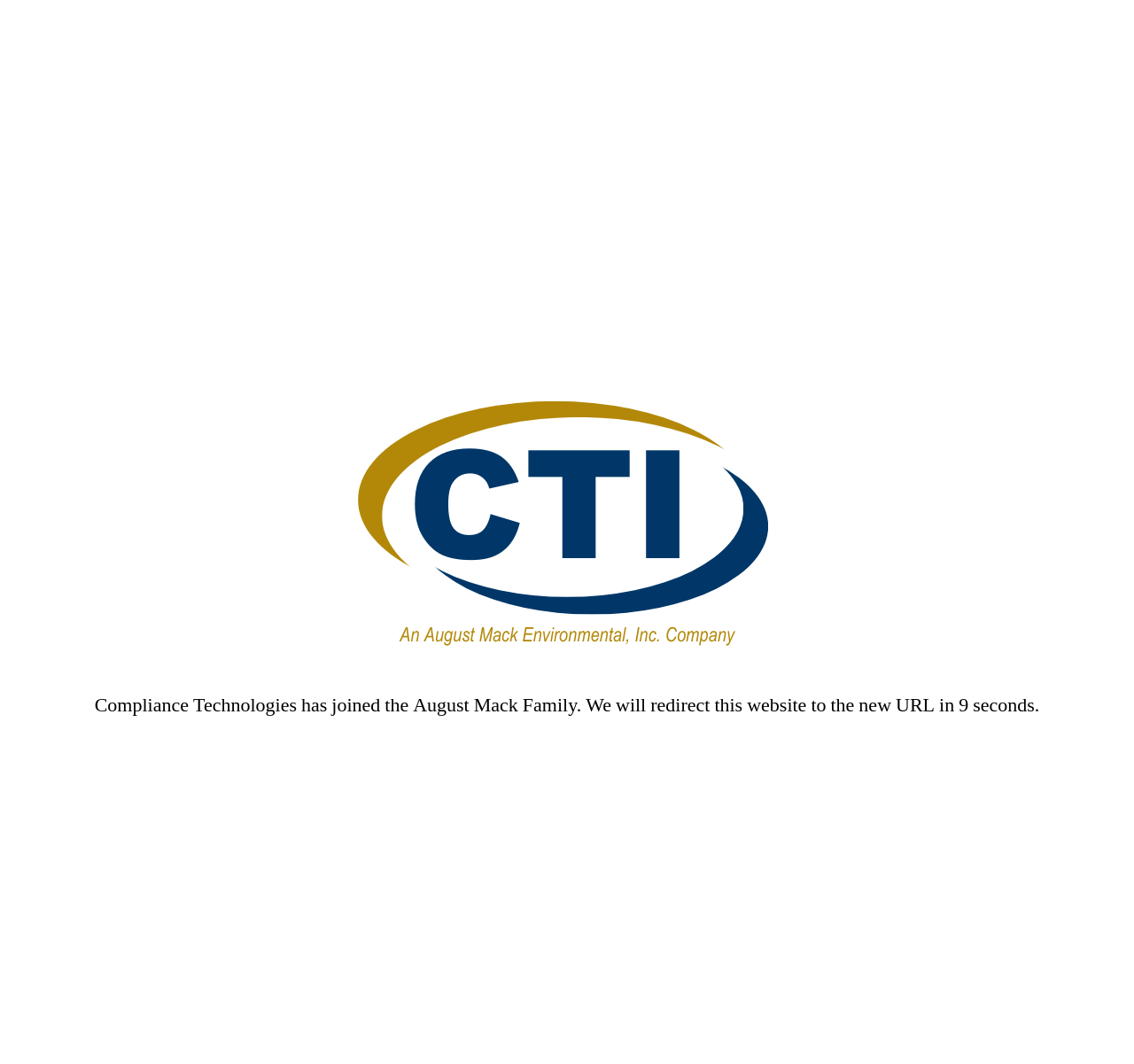Provide a one-word or short-phrase answer to the question:
What is the purpose of the notice image on the webpage?

Redirect notice